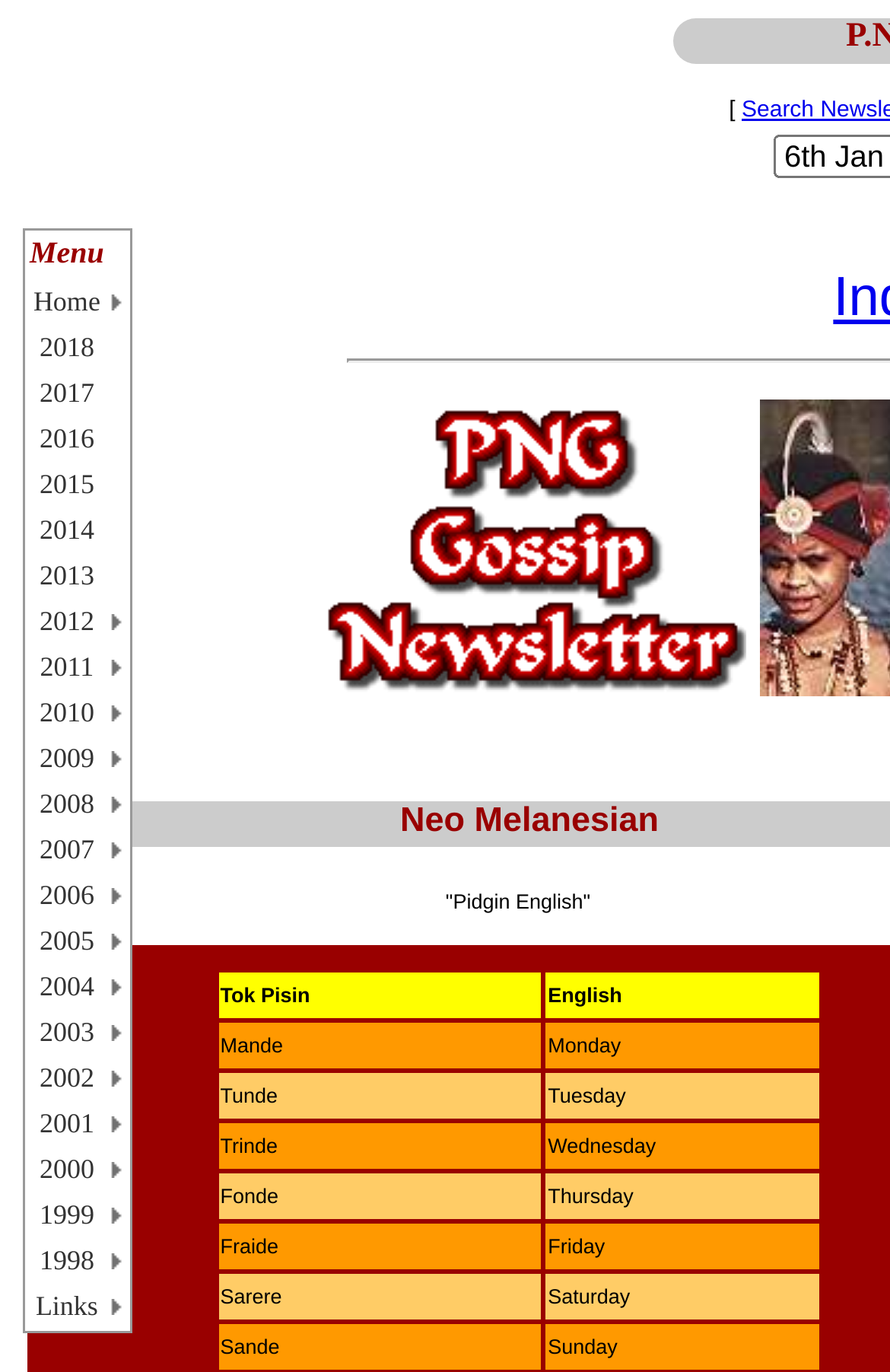Can you identify the bounding box coordinates of the clickable region needed to carry out this instruction: 'Go to Home'? The coordinates should be four float numbers within the range of 0 to 1, stated as [left, top, right, bottom].

[0.031, 0.205, 0.143, 0.236]